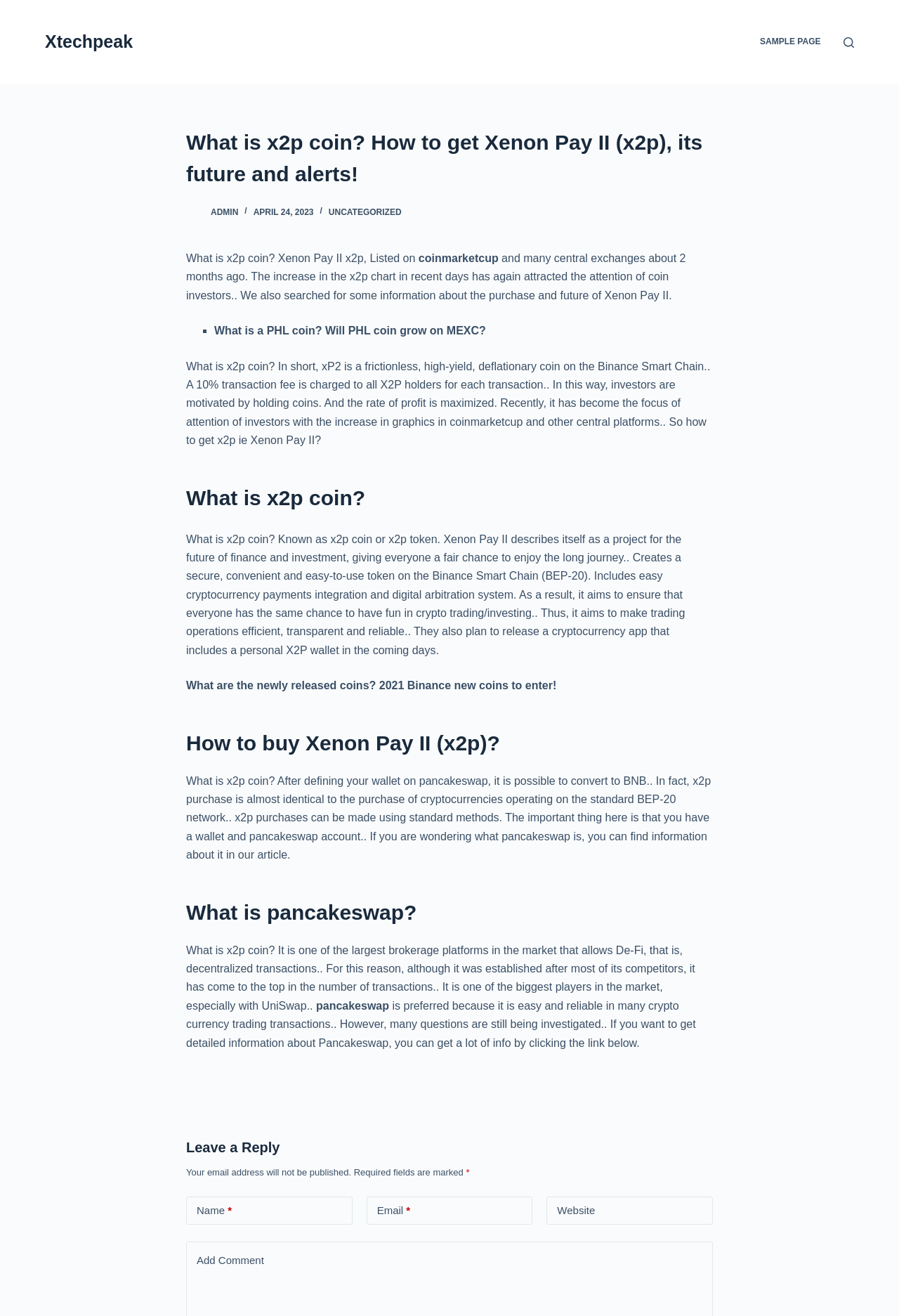Please identify the bounding box coordinates for the region that you need to click to follow this instruction: "Click on the 'Xtechpeak' link".

[0.05, 0.024, 0.148, 0.039]